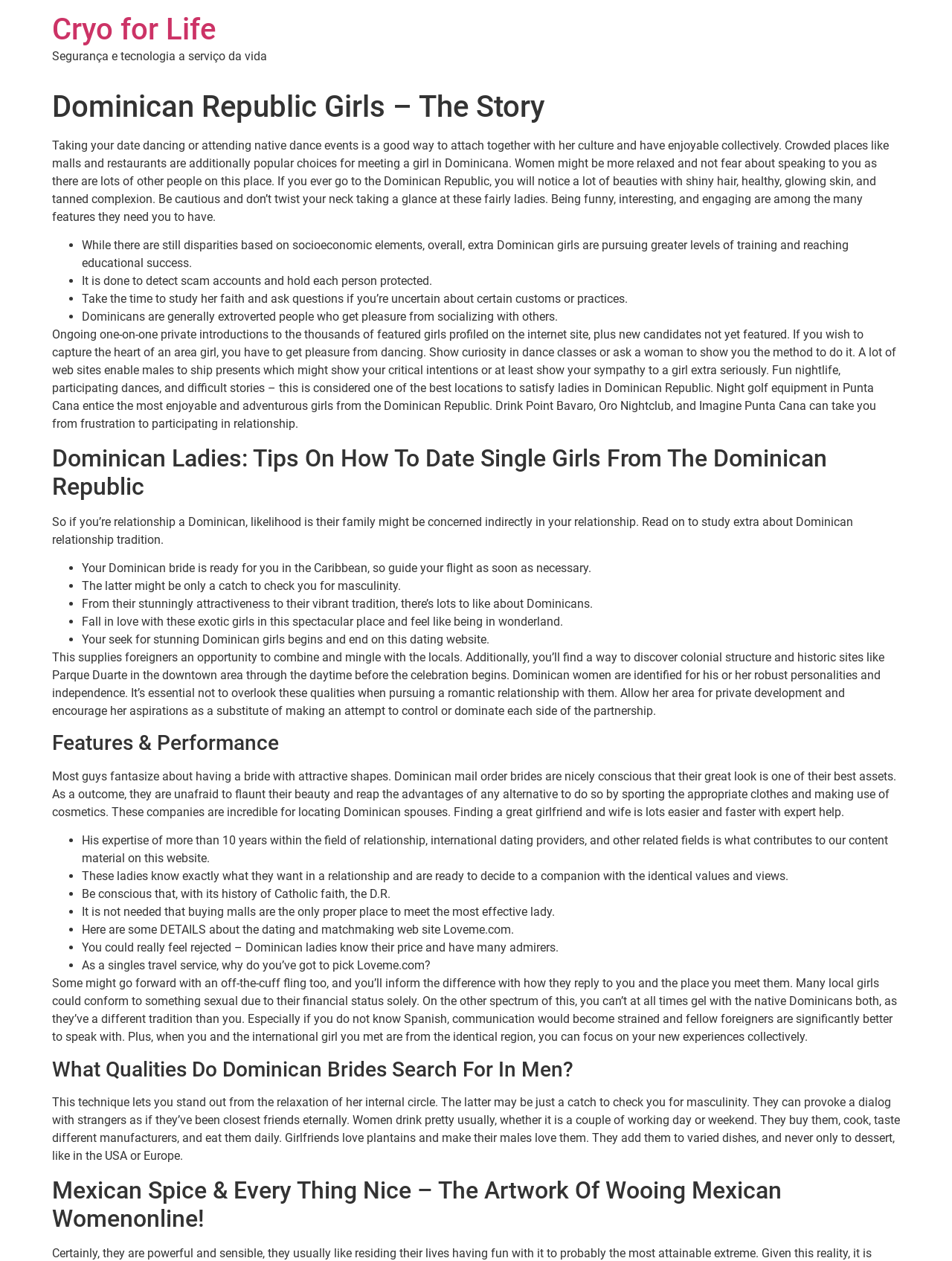Can you identify and provide the main heading of the webpage?

Cryo for Life